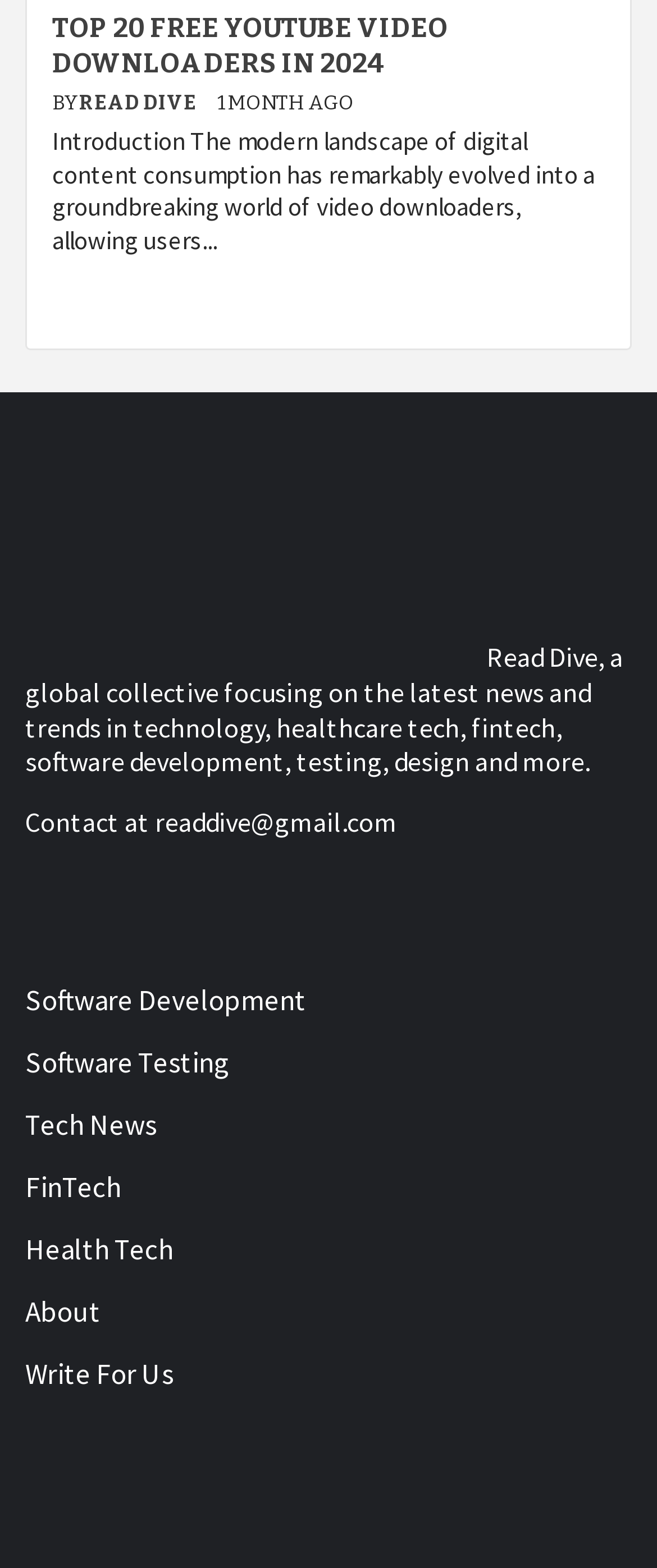Specify the bounding box coordinates of the element's area that should be clicked to execute the given instruction: "Click on the 'TOP 20 FREE YOUTUBE VIDEO DOWNLOADERS IN 2024' link". The coordinates should be four float numbers between 0 and 1, i.e., [left, top, right, bottom].

[0.079, 0.007, 0.682, 0.05]